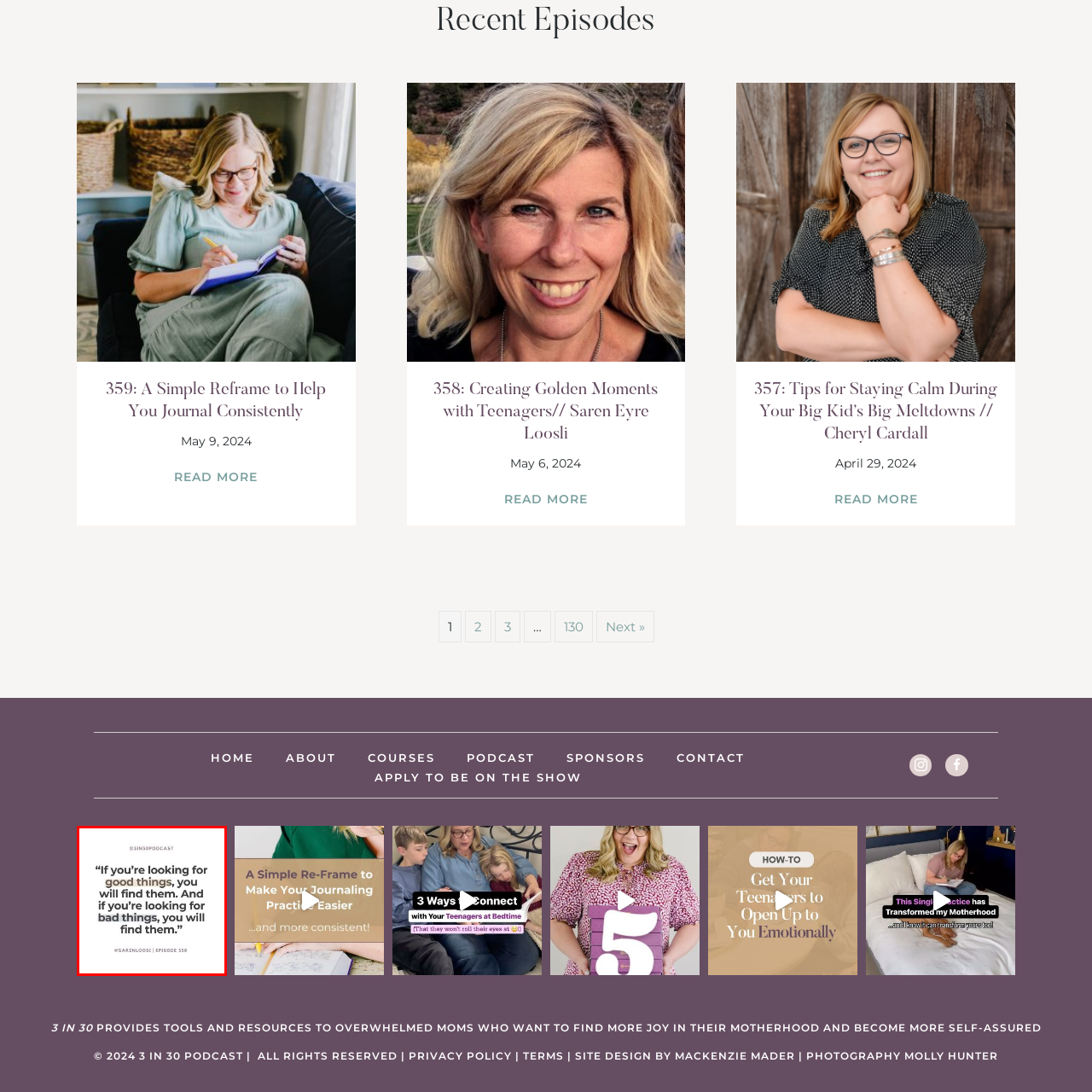Detail the visual elements present in the red-framed section of the image.

**Caption:** This quote from @sarenloose reminds us of the power of perspective in our daily lives: "If you're looking for good things, you will find them. And if you're looking for bad things, you will find them." Featured in episode 358 of the 3 in 30 Podcast, it's a heartfelt reminder to focus on the positives, especially in motherhood, where we can often feel overwhelmed. Embracing this mindset encourages us to seek out the "flecks of gold" in our lives, nurturing gratitude amidst the chaos of parenting. Tune in to the episode for more insights on how to cultivate joy and connection with your children! ✨ #Journaling #Mindfulness #PositiveParenting #3in30Podcast